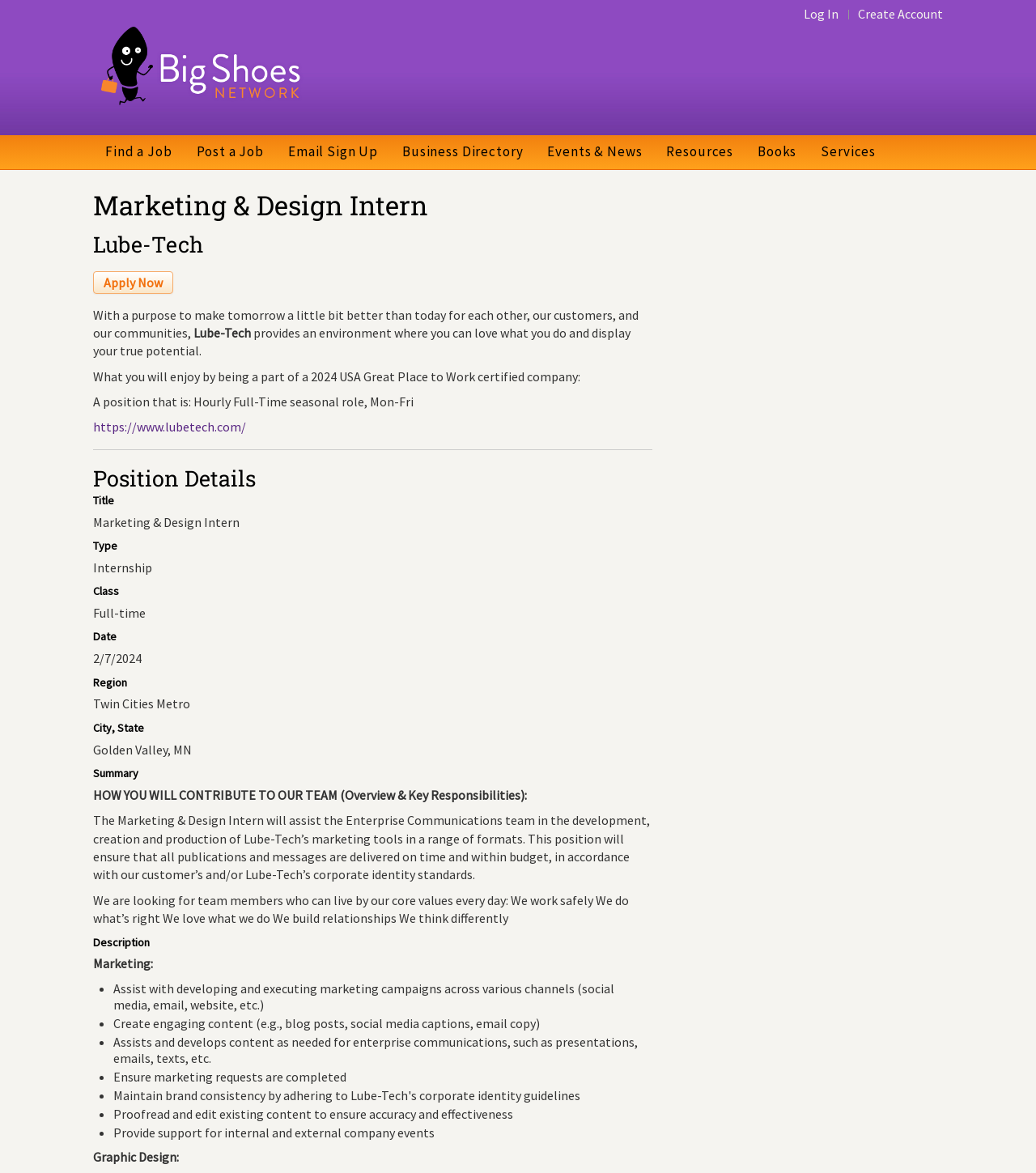Find the bounding box coordinates of the area that needs to be clicked in order to achieve the following instruction: "Create a new account". The coordinates should be specified as four float numbers between 0 and 1, i.e., [left, top, right, bottom].

[0.819, 0.0, 0.91, 0.023]